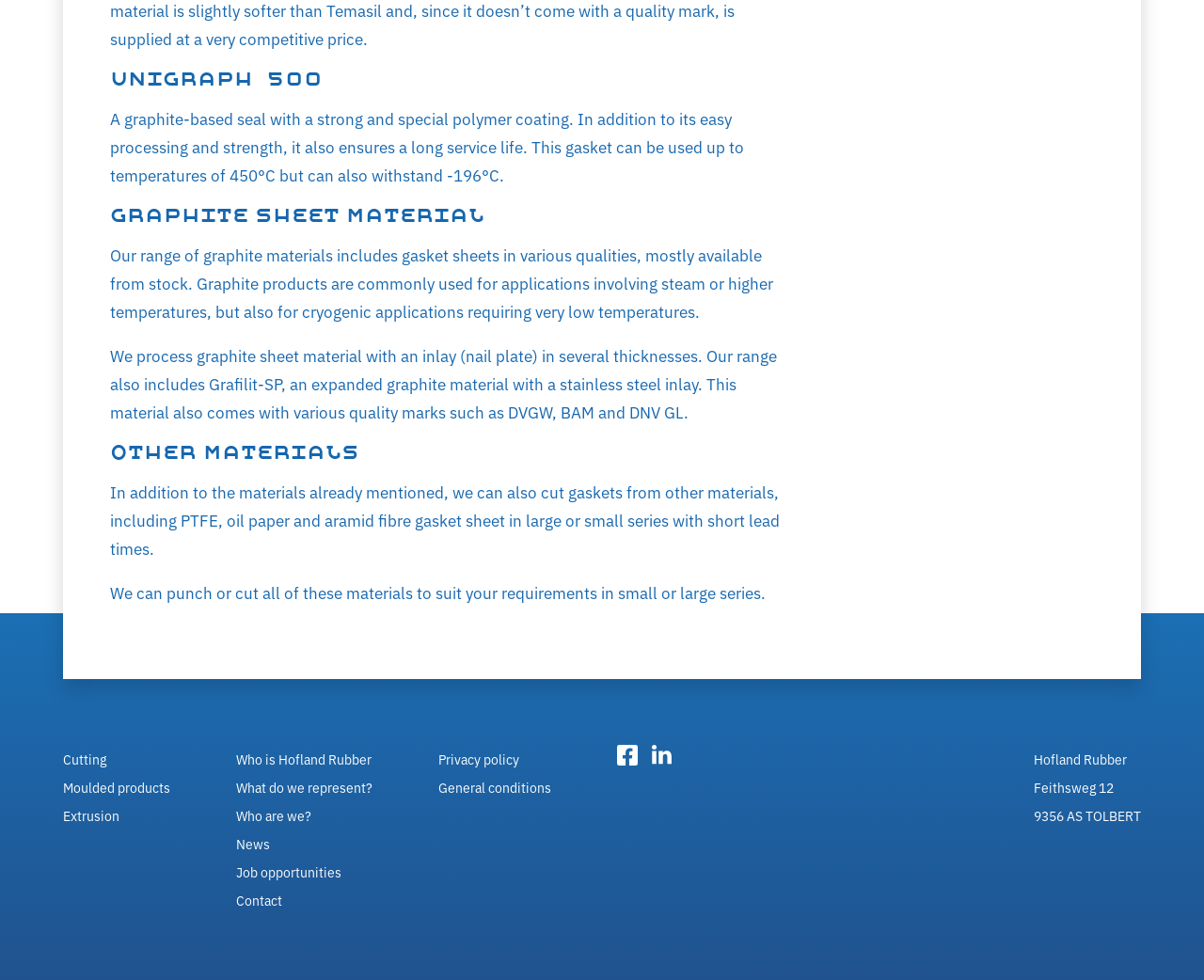Show me the bounding box coordinates of the clickable region to achieve the task as per the instruction: "Visit 'Who is Hofland Rubber'".

[0.196, 0.765, 0.309, 0.784]